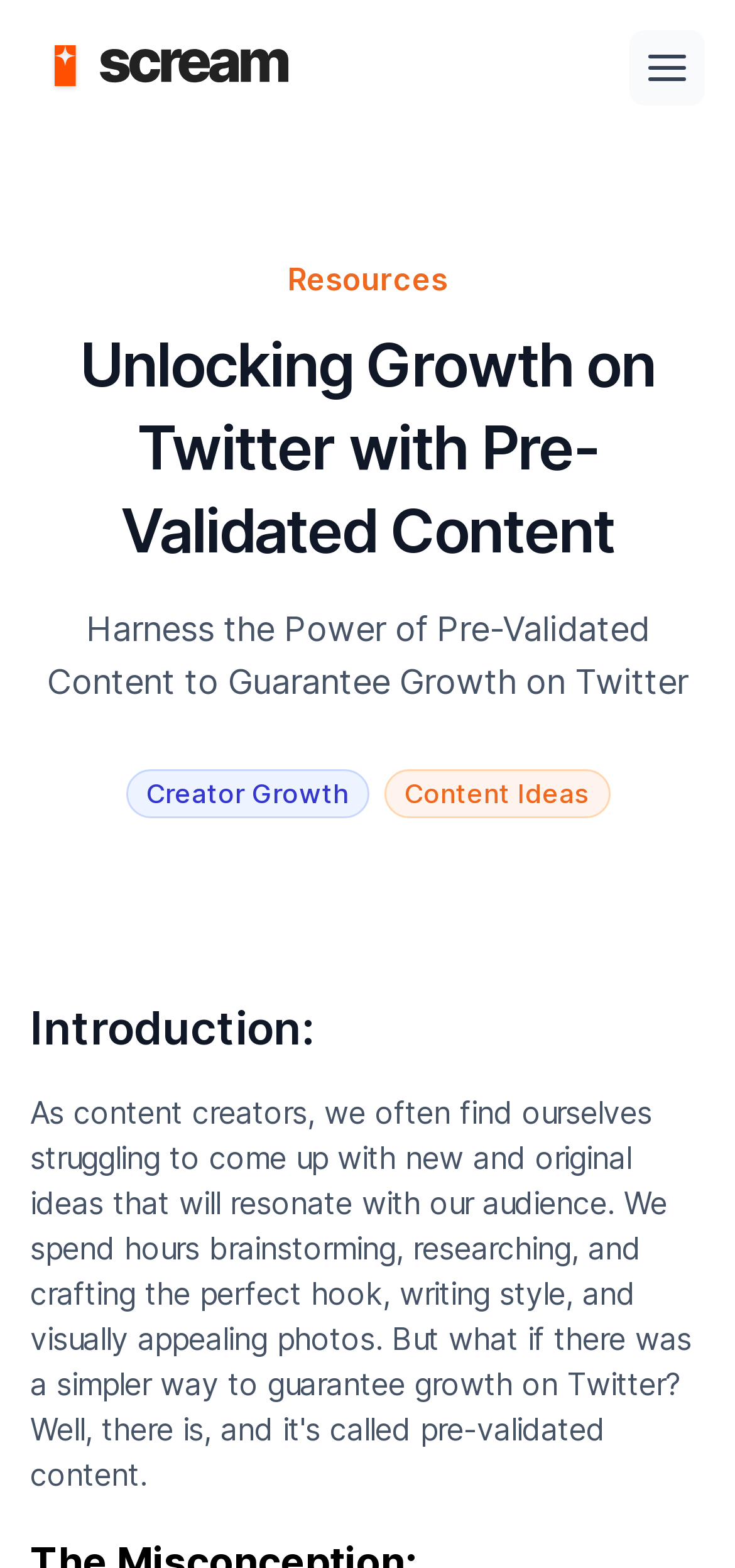How many links are present on the webpage?
From the screenshot, supply a one-word or short-phrase answer.

2